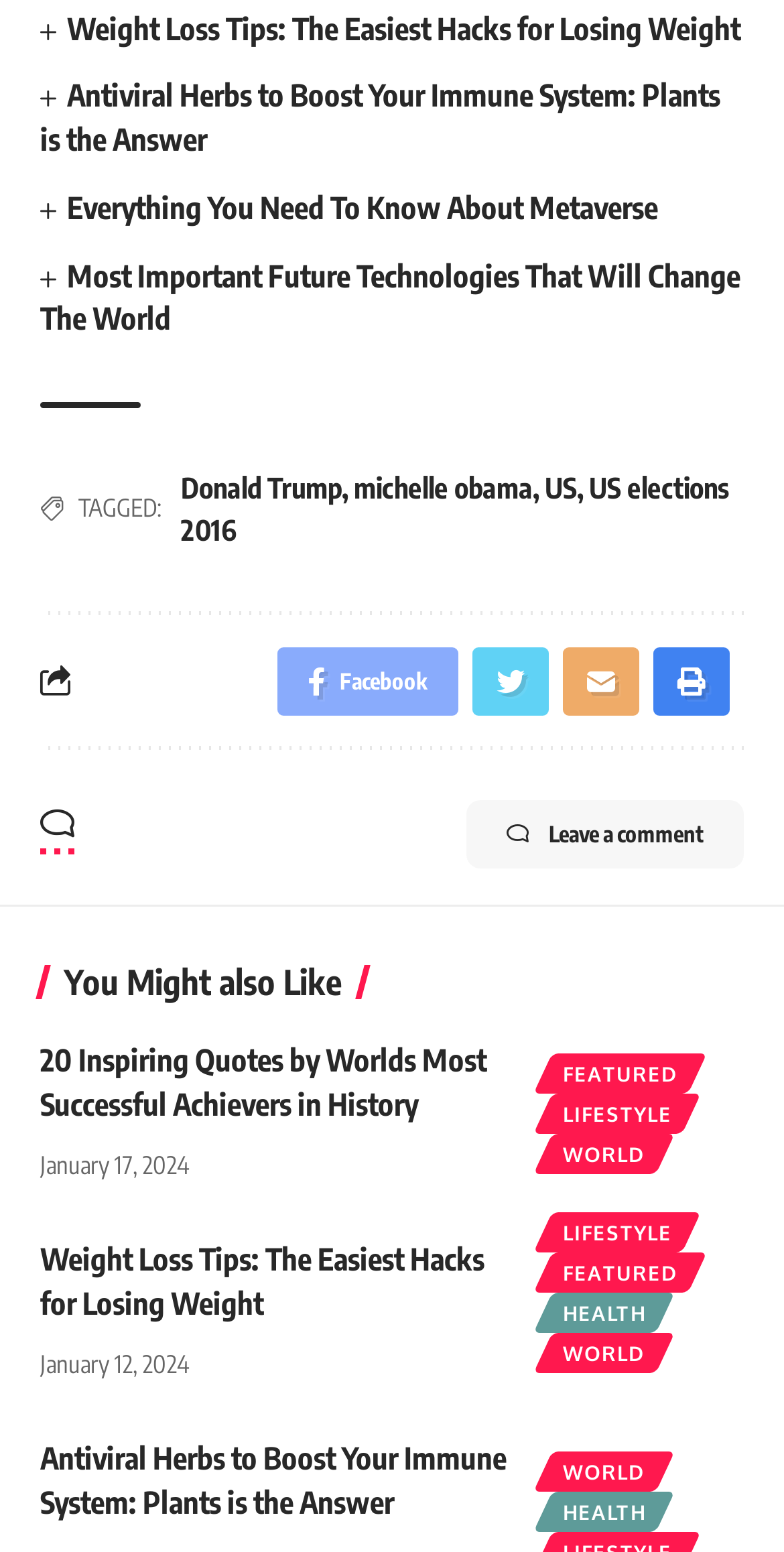Examine the image carefully and respond to the question with a detailed answer: 
What is the date of the second article?

I looked at the second time element [913] and its corresponding StaticText element [1082], which has the text 'January 17, 2024'. Therefore, the date of the second article is January 17, 2024.